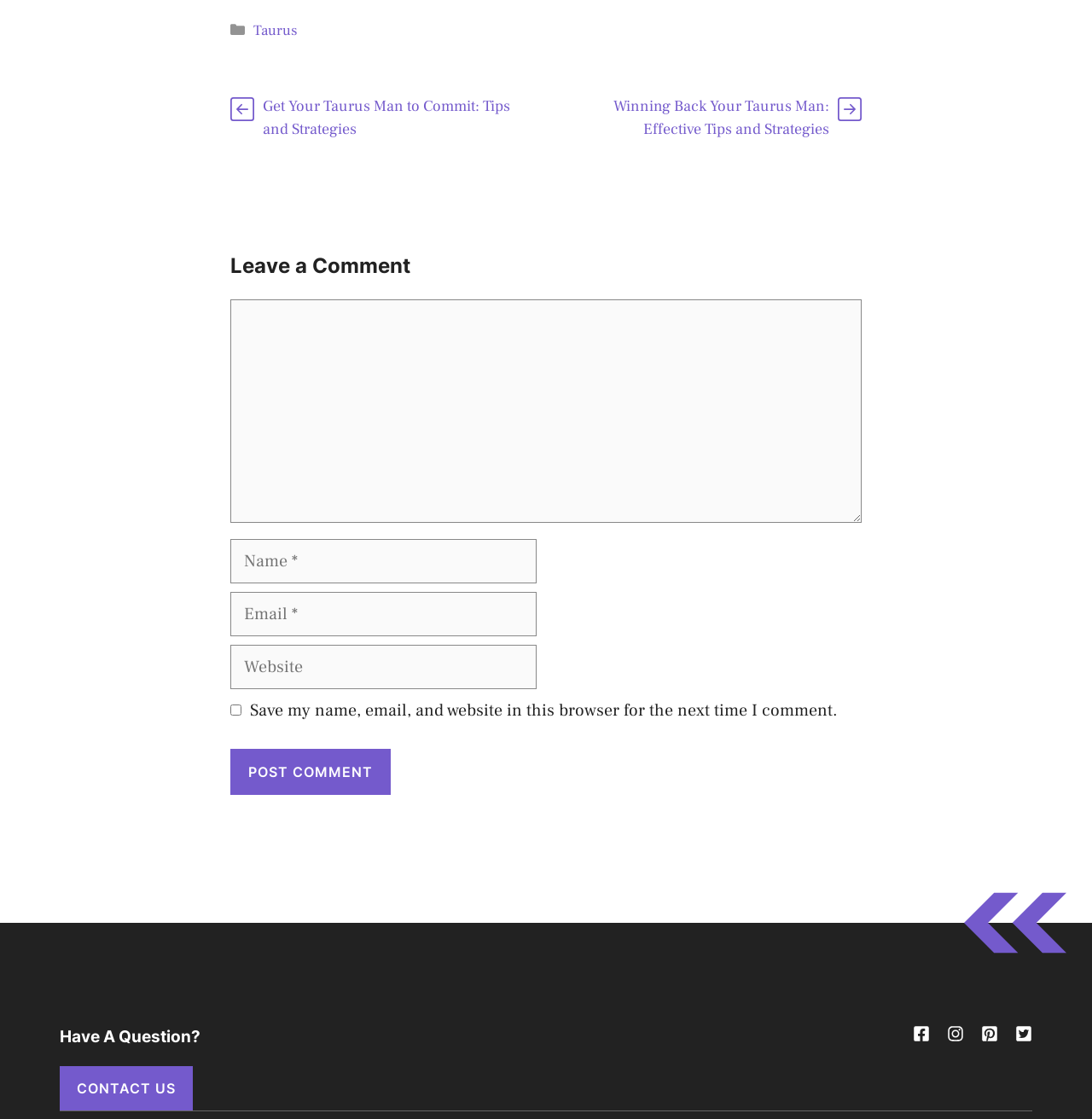From the details in the image, provide a thorough response to the question: What is the category of the article?

The category of the article can be determined by looking at the 'Categories' section, which has a link 'Taurus' underneath it, indicating that the article is related to Taurus.